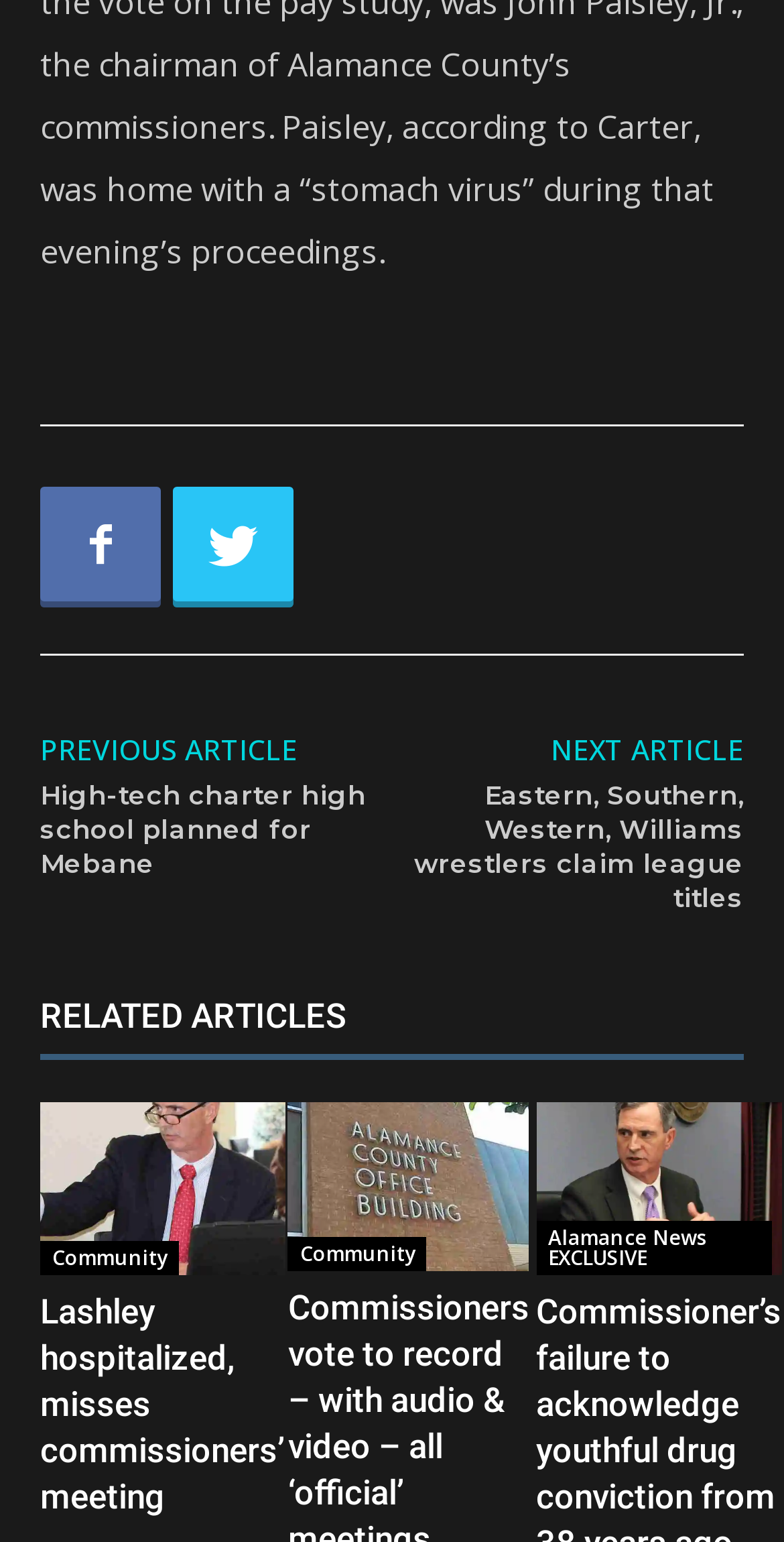Determine the bounding box for the HTML element described here: "Alamance News EXCLUSIVE". The coordinates should be given as [left, top, right, bottom] with each number being a float between 0 and 1.

[0.684, 0.792, 0.984, 0.827]